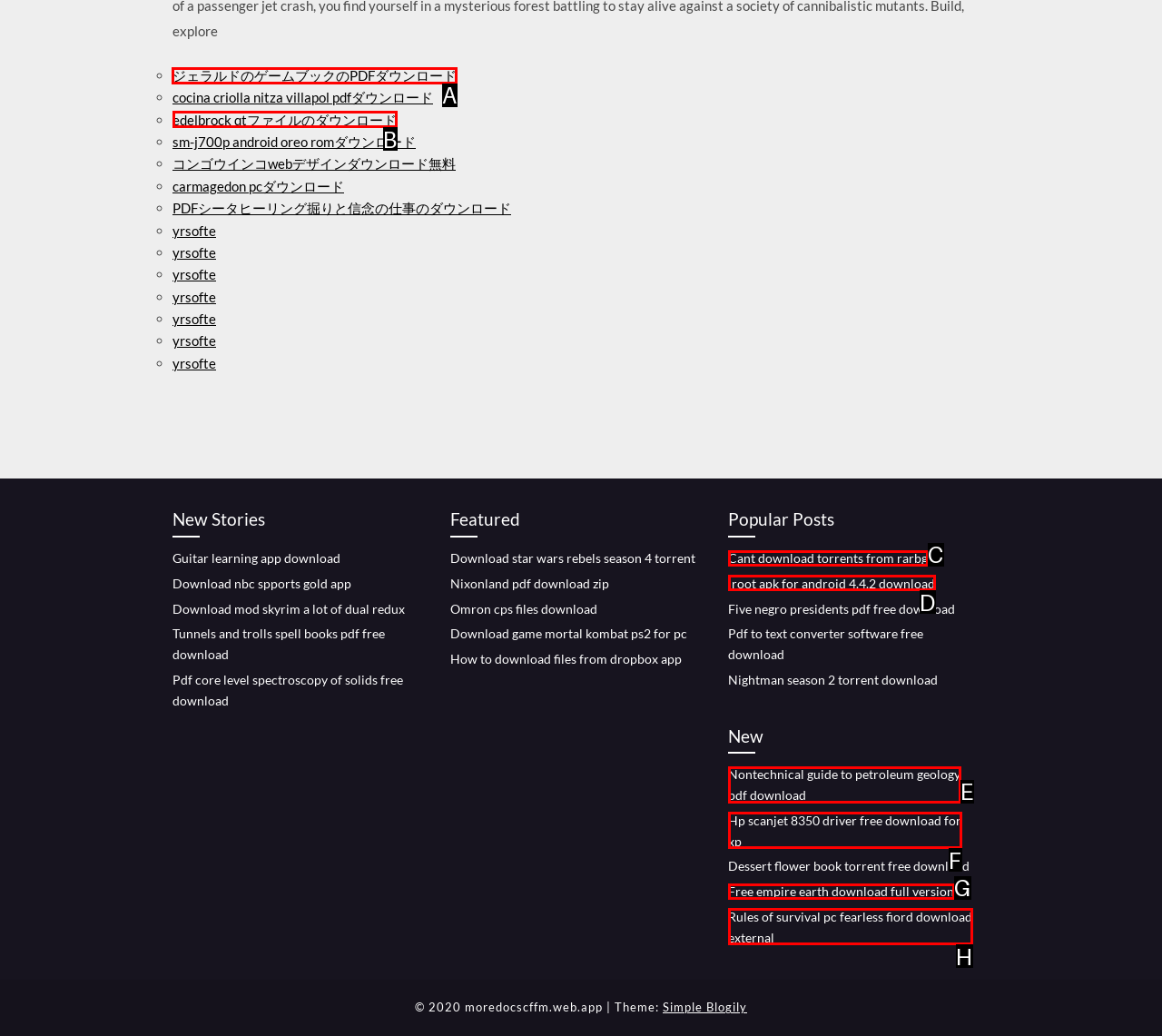To complete the task: Download ジェラルドのゲームブックのPDF, select the appropriate UI element to click. Respond with the letter of the correct option from the given choices.

A